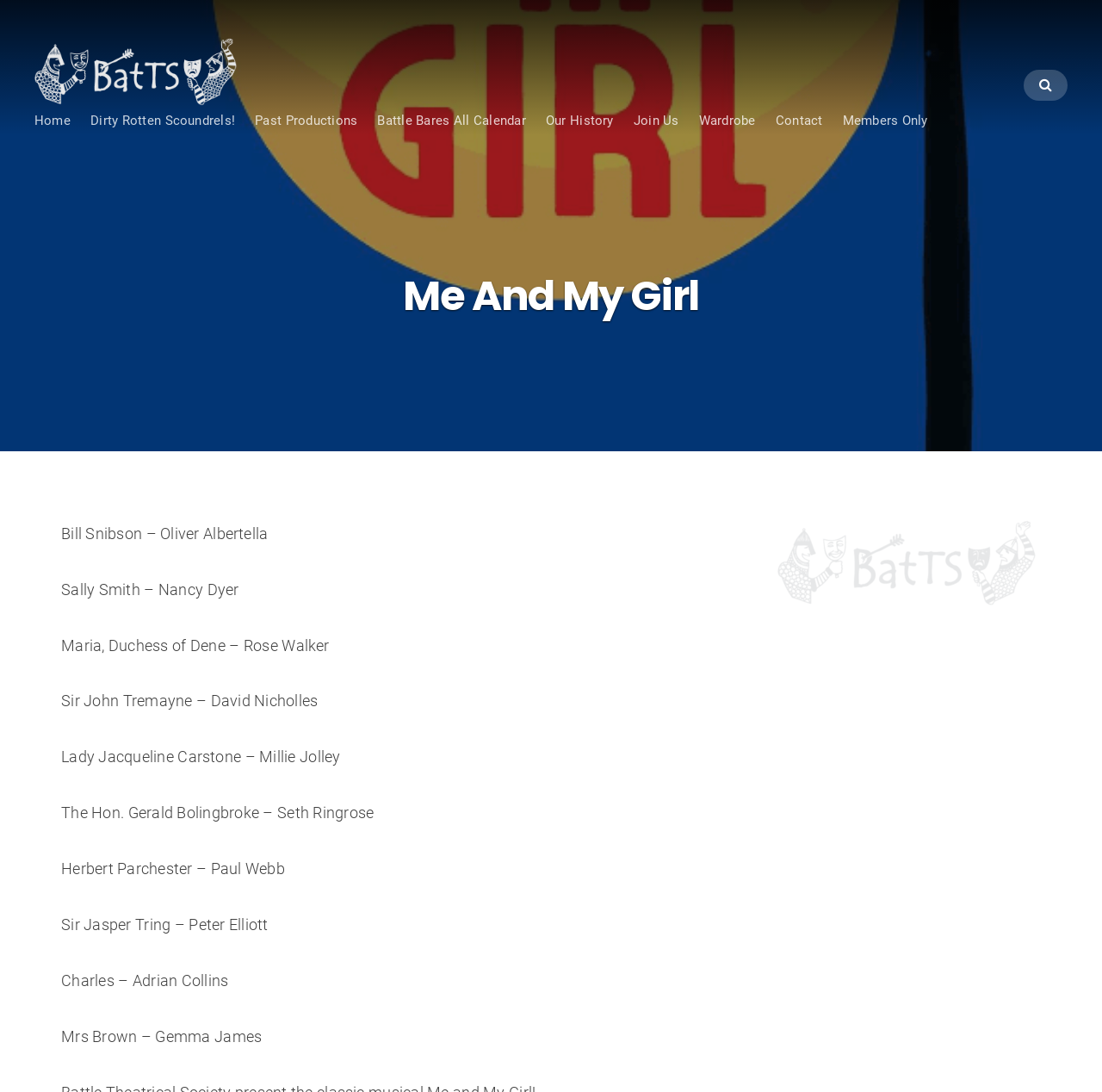Construct a comprehensive caption that outlines the webpage's structure and content.

The webpage is about a theatrical production, "Me And My Girl", by BATTS. At the top left, there is a link to BATTS, accompanied by an image with the same name. Below this, a navigation menu labeled "Primary Menu" spans across the top of the page, containing 9 links to different sections, including "Home", "Dirty Rotten Scoundrels!", "Past Productions", and others.

The main content of the page is a list of cast members, presented in a vertical column. The title "Me And My Girl" is displayed prominently above the list. Each cast member is listed with their character's name and the actor's name, such as "Bill Snibson – Oliver Albertella" and "Sally Smith – Nancy Dyer". There are 9 cast members listed in total.

To the right of the cast list, there is a complementary section that takes up about a quarter of the page. At the top right corner, there is a small link with a font icon, possibly a social media link.

Overall, the webpage appears to be a simple and informative page about a theatrical production, providing details about the cast and links to related sections.